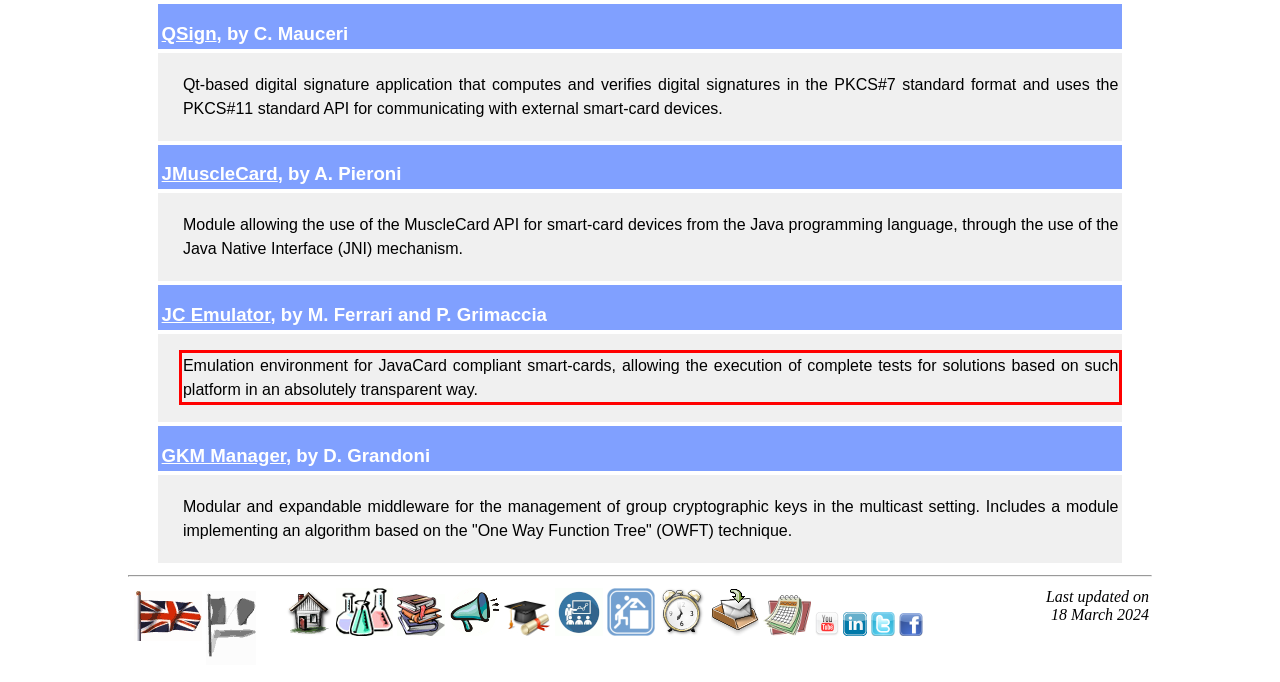Analyze the red bounding box in the provided webpage screenshot and generate the text content contained within.

Emulation environment for JavaCard compliant smart-cards, allowing the execution of complete tests for solutions based on such platform in an absolutely transparent way.